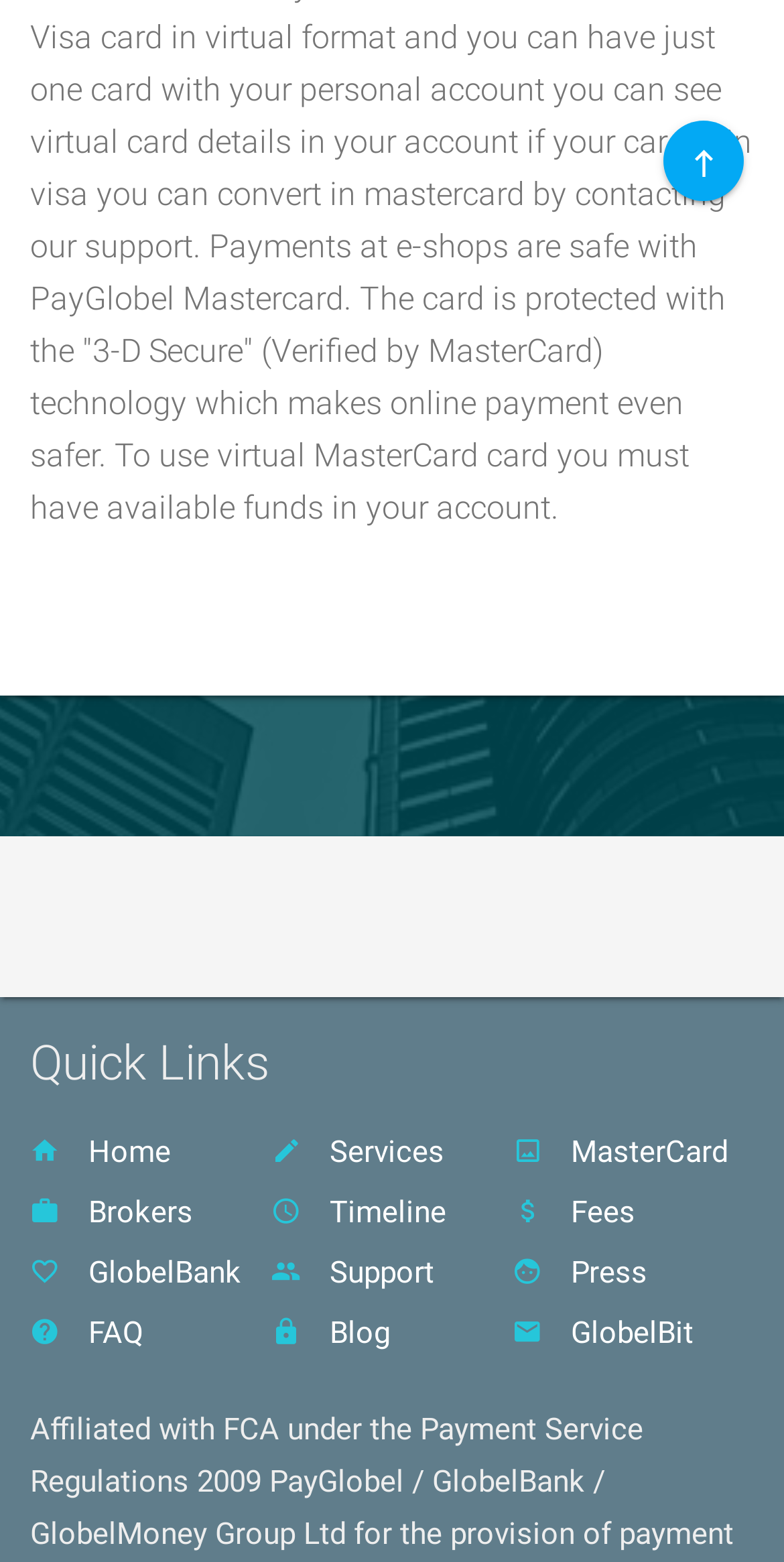Identify the bounding box of the HTML element described as: "FAQ".

[0.038, 0.834, 0.346, 0.872]